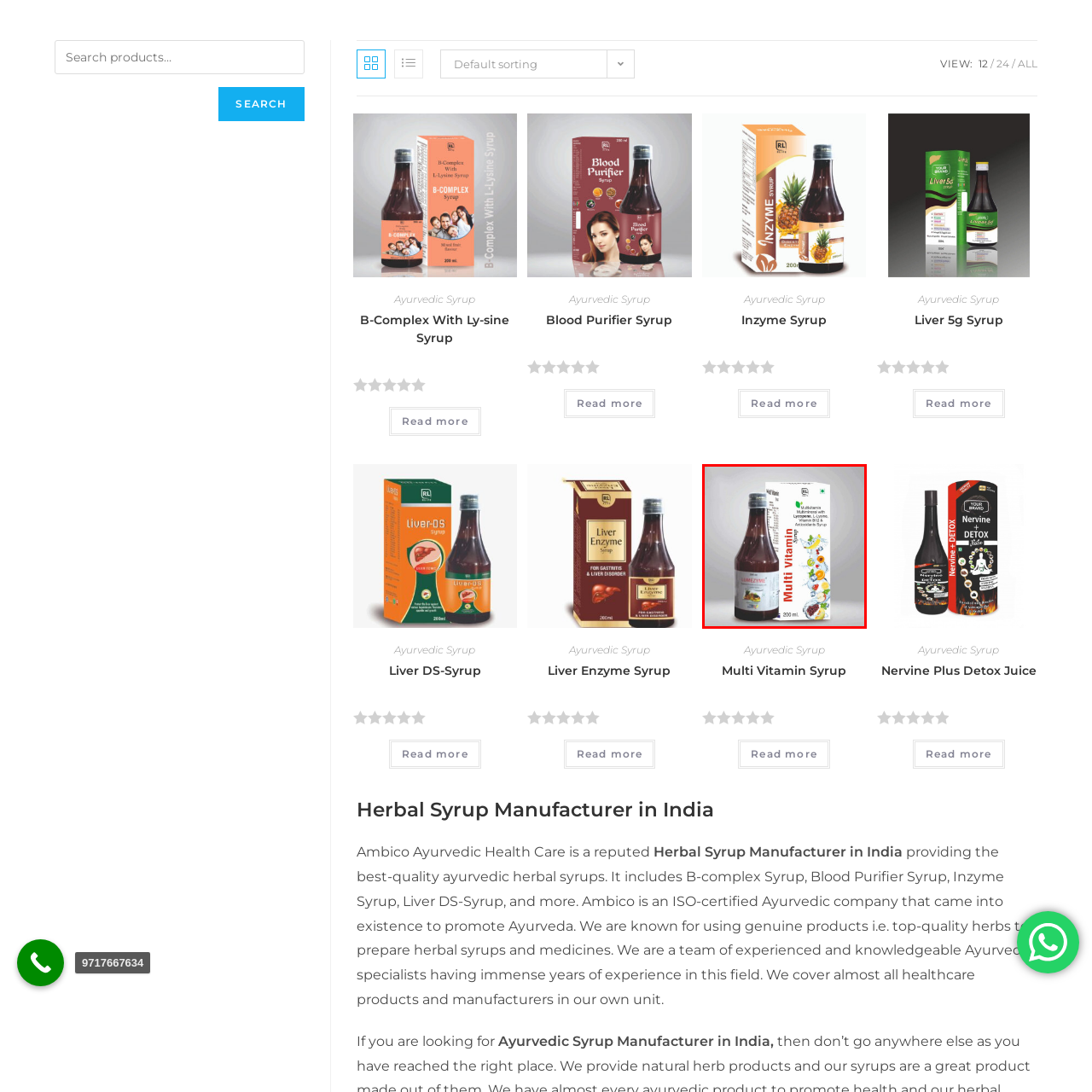Elaborate on the contents of the image marked by the red border.

This image showcases a bottle of "Multi Vitamin Syrup," prominently displayed with its packaging. The bottle, made of dark glass, features a label that includes the brand name "LUZEMYNE" and lists the syrup's key components, including multivitamins, lycopene, L-lysine, and essential vitamins B2 & B5, along with antioxidant properties. The packaging design is vibrant, adorned with colorful illustrations of fruits that symbolize health and vitality. The bottle contains 200 mL of the syrup, underscoring its nutritional benefits. This syrup is marketed as a dietary supplement aimed at enhancing overall well-being, making it an appealing option for those seeking to boost their vitamin intake through herbal solutions.